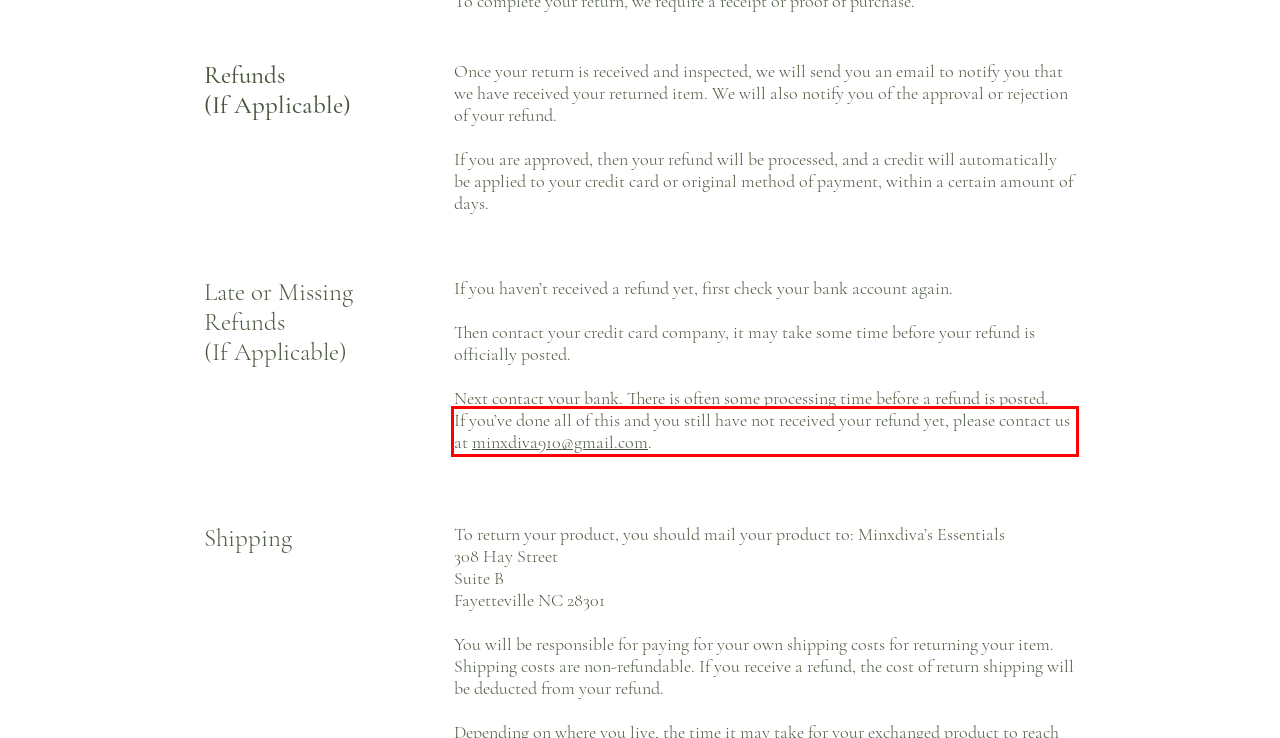Please identify and extract the text from the UI element that is surrounded by a red bounding box in the provided webpage screenshot.

If you’ve done all of this and you still have not received your refund yet, please contact us at minxdiva910@gmail.com.